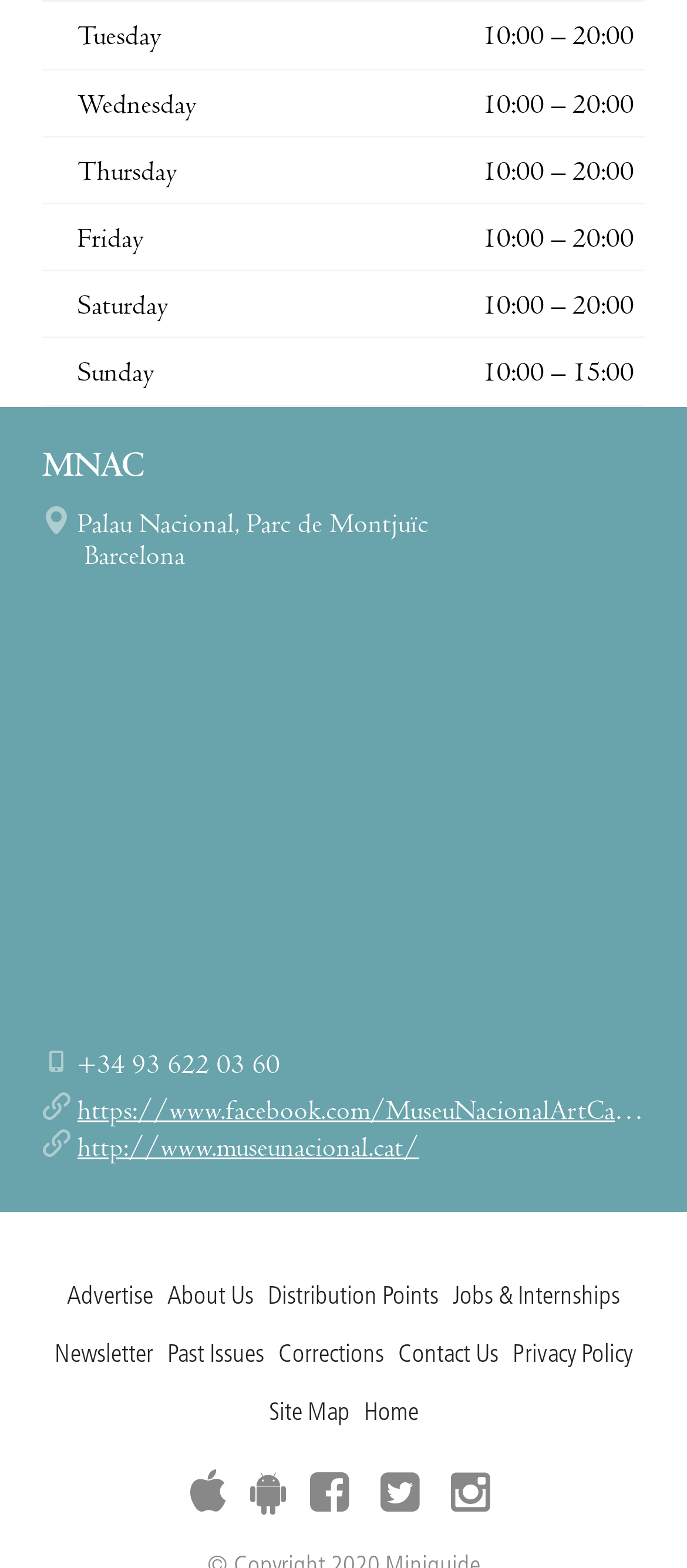What is the name of the museum?
Based on the image content, provide your answer in one word or a short phrase.

MNAC